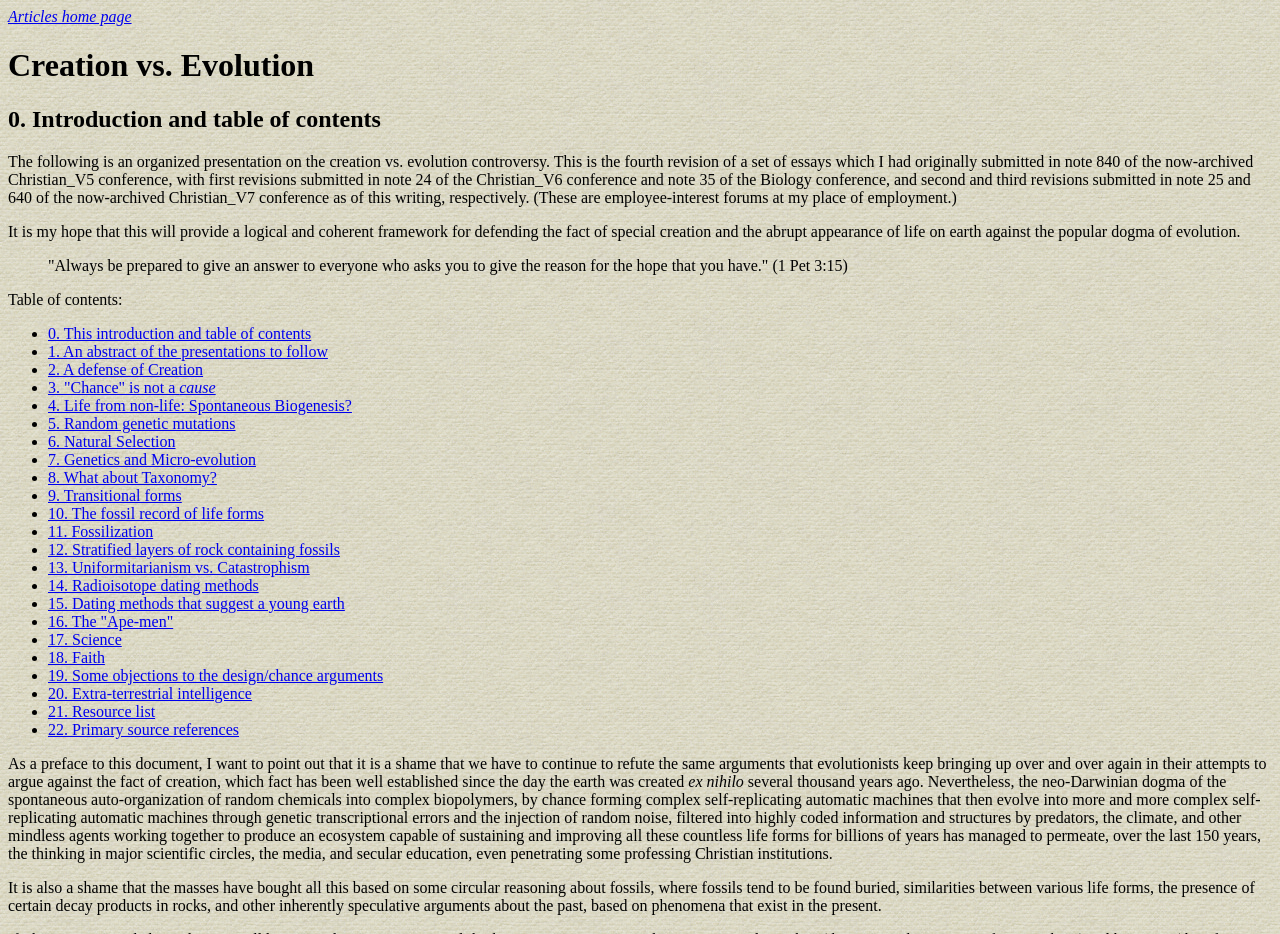Identify the primary heading of the webpage and provide its text.

Creation vs. Evolution